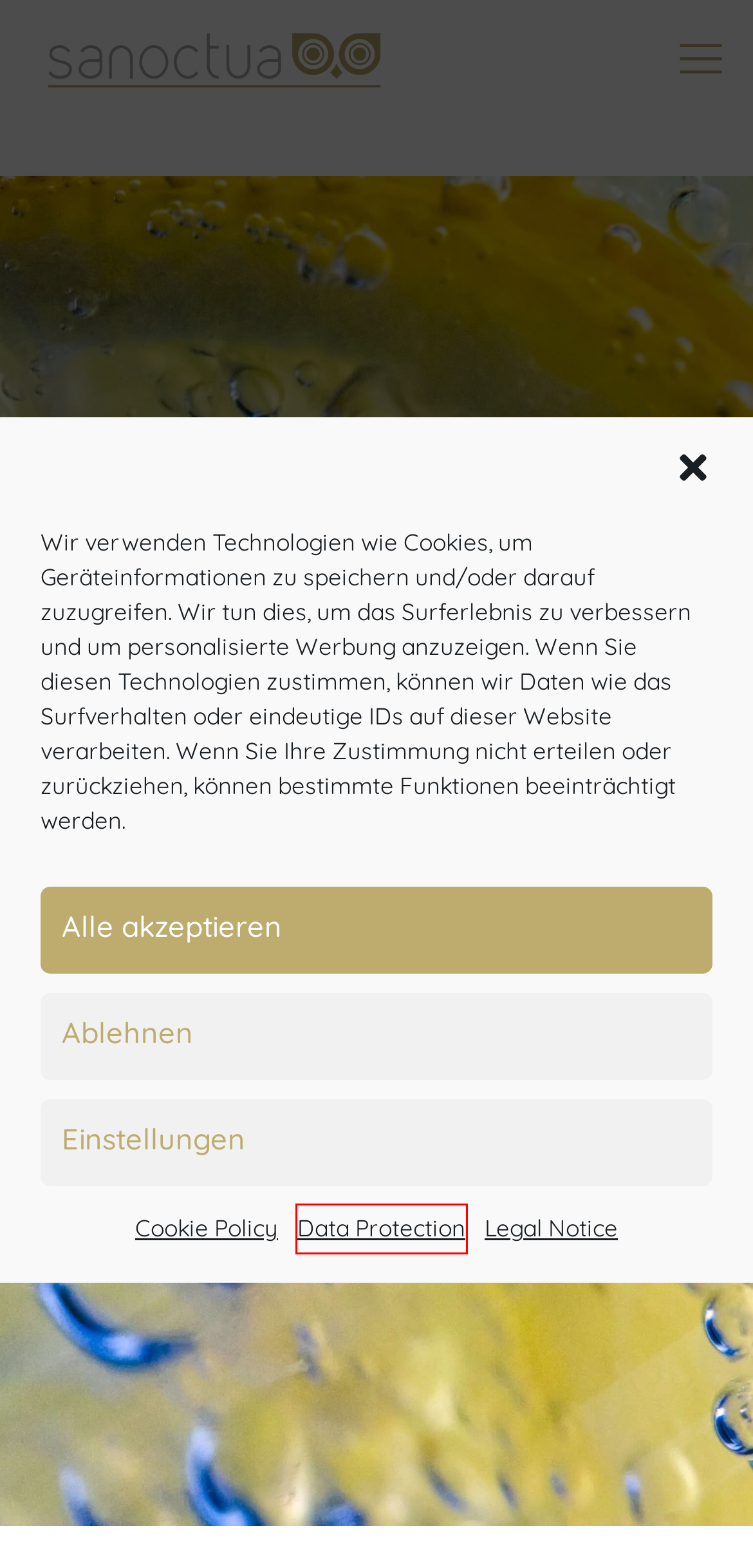With the provided screenshot showing a webpage and a red bounding box, determine which webpage description best fits the new page that appears after clicking the element inside the red box. Here are the options:
A. Home » sanoctua
B. Legal Notice » sanoctua
C. ▷ Users report on Basis 7, purpursan and Plantarom
D. basis7 vital » sanoctua
E. About sanoctua » sanoctua
F. Contact » sanoctua
G. Datenschutz » sanoctua
H. Data Protection » sanoctua

H